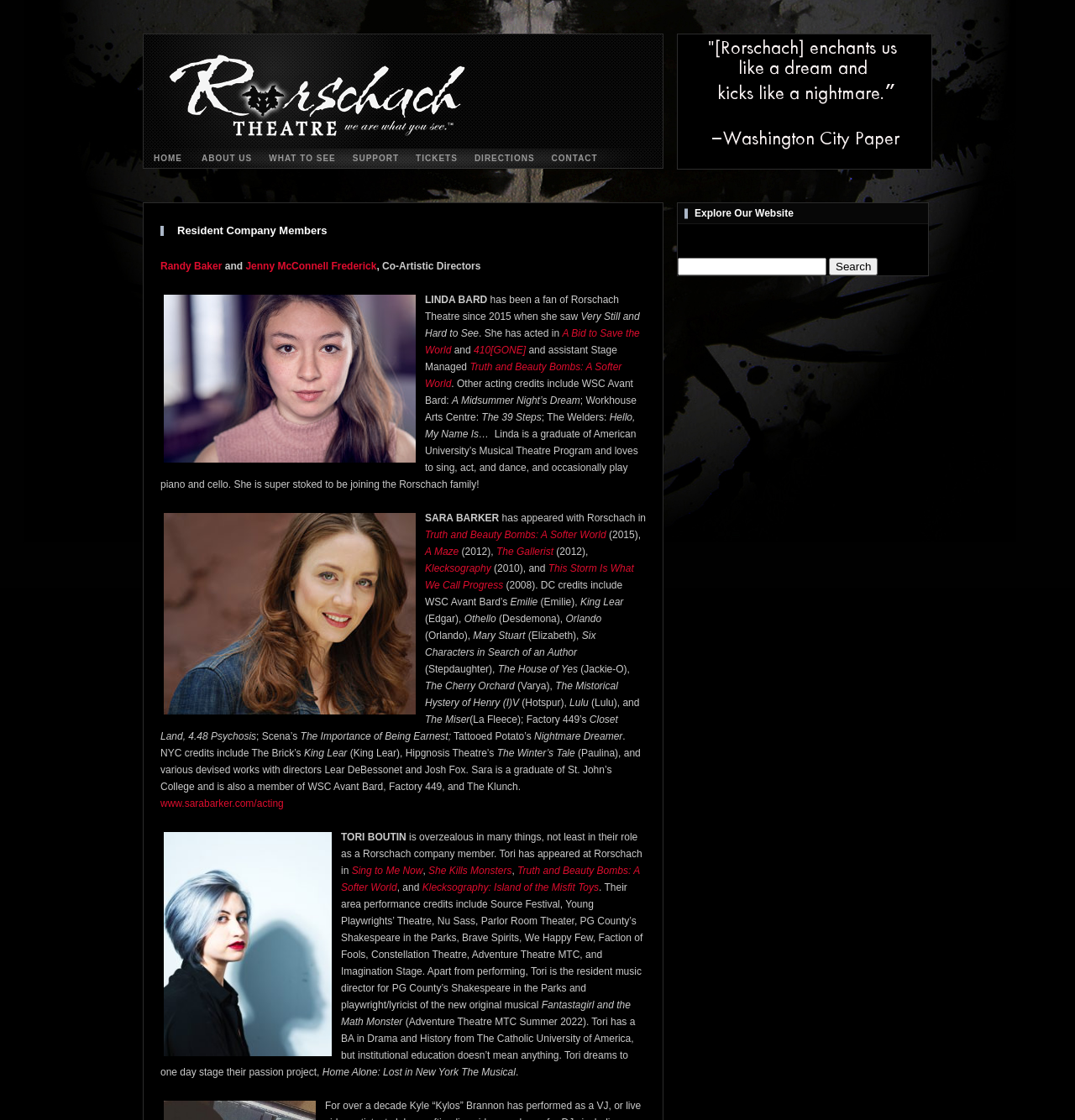For the given element description Home, determine the bounding box coordinates of the UI element. The coordinates should follow the format (top-left x, top-left y, bottom-right x, bottom-right y) and be within the range of 0 to 1.

[0.133, 0.132, 0.18, 0.151]